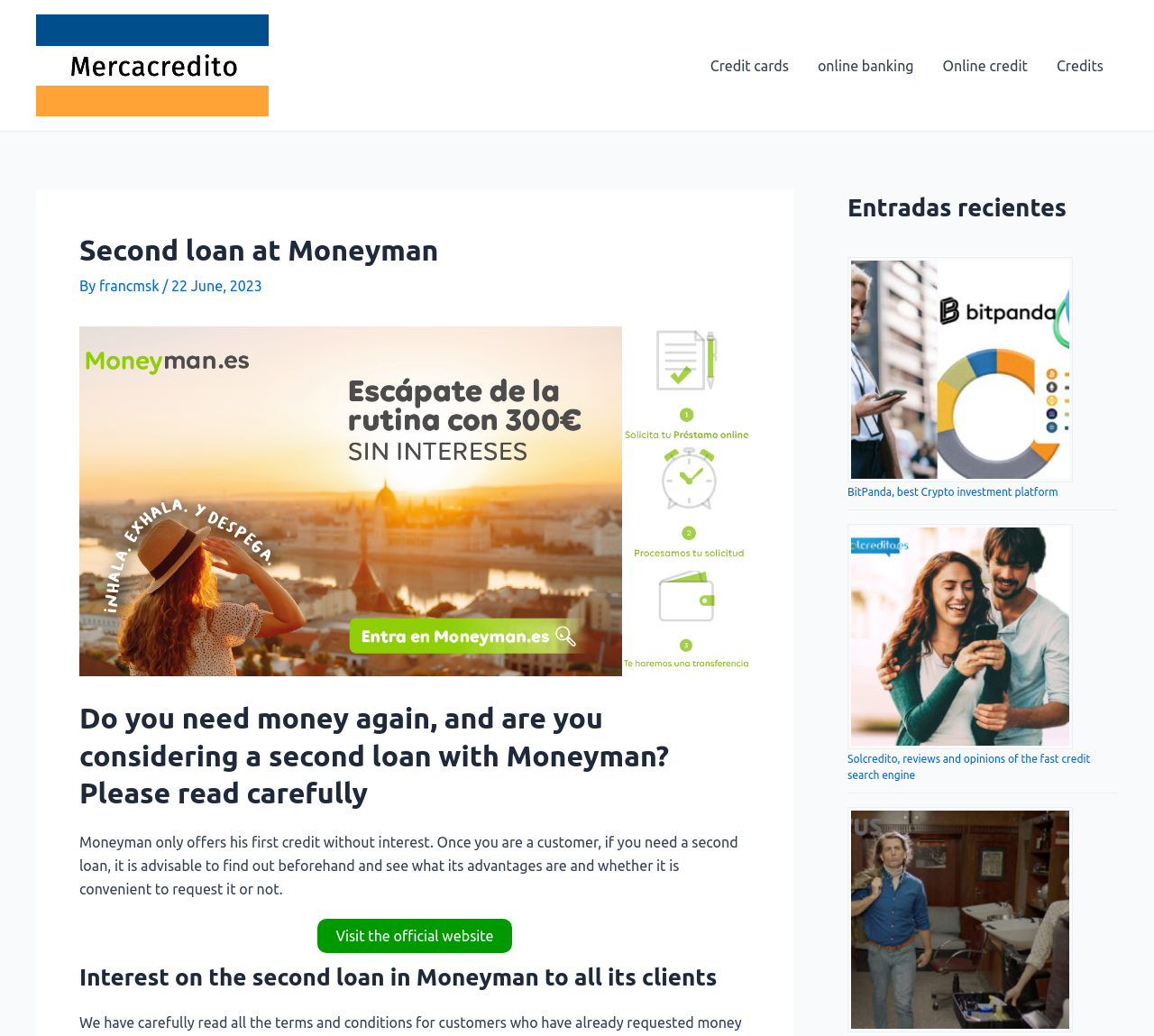Find the bounding box coordinates for the area that must be clicked to perform this action: "Navigate to the Online credit page".

[0.804, 0.028, 0.903, 0.098]